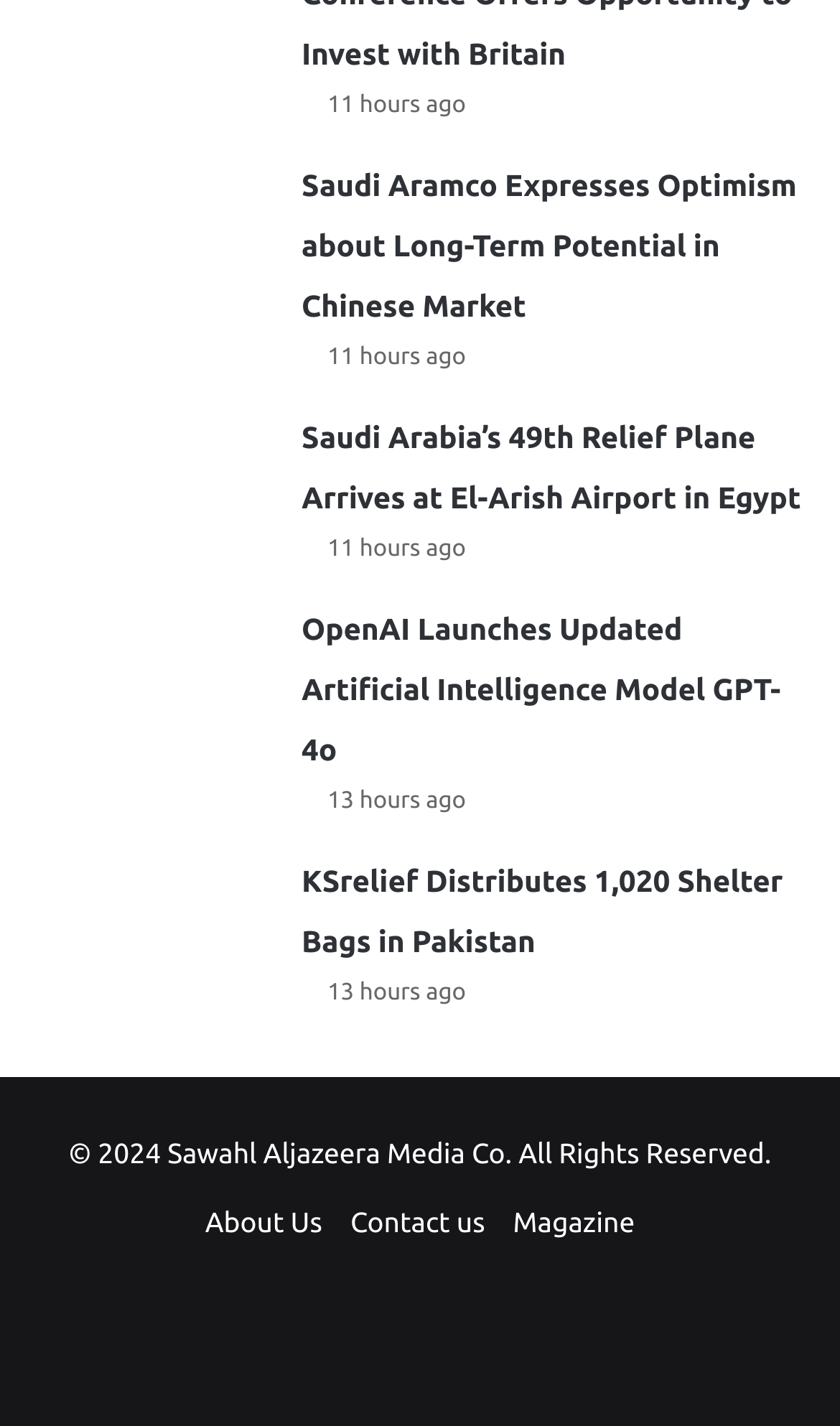Can you show the bounding box coordinates of the region to click on to complete the task described in the instruction: "Follow on Facebook"?

[0.254, 0.897, 0.377, 0.969]